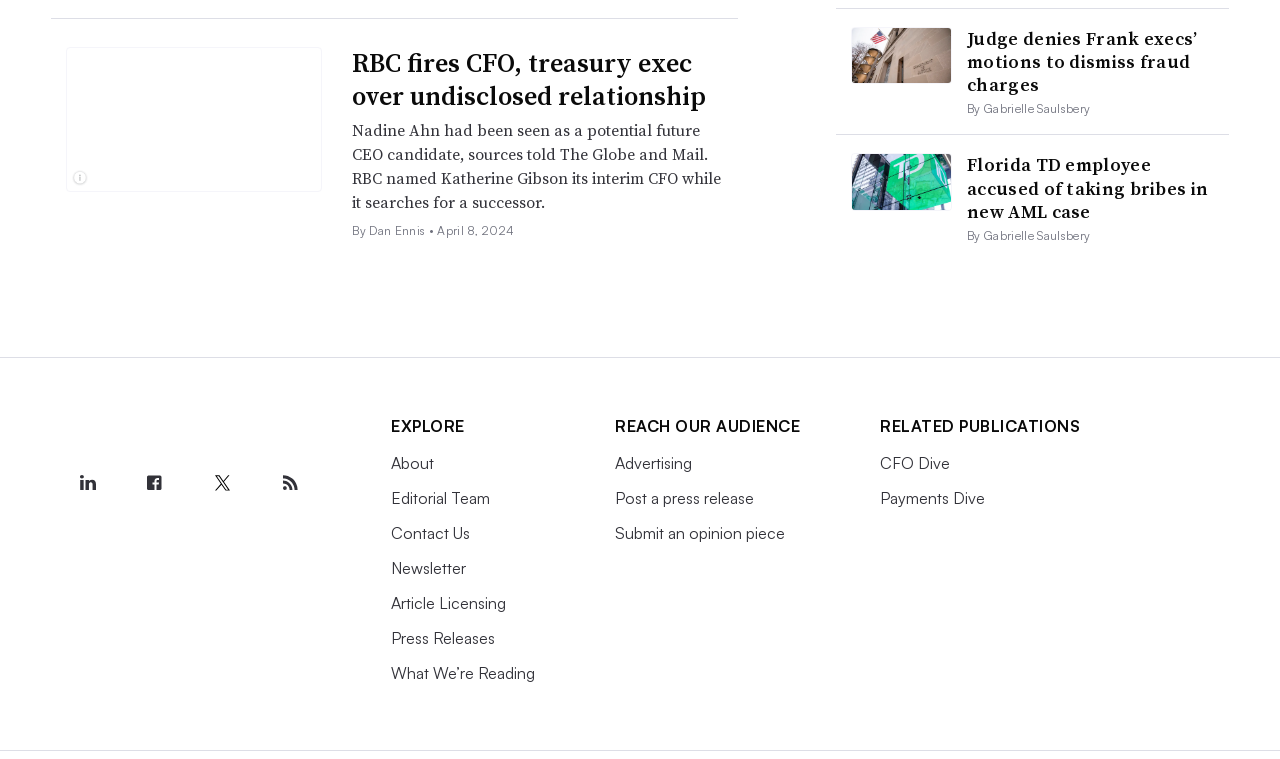Respond concisely with one word or phrase to the following query:
What is the name of the bank whose CFO was fired?

RBC